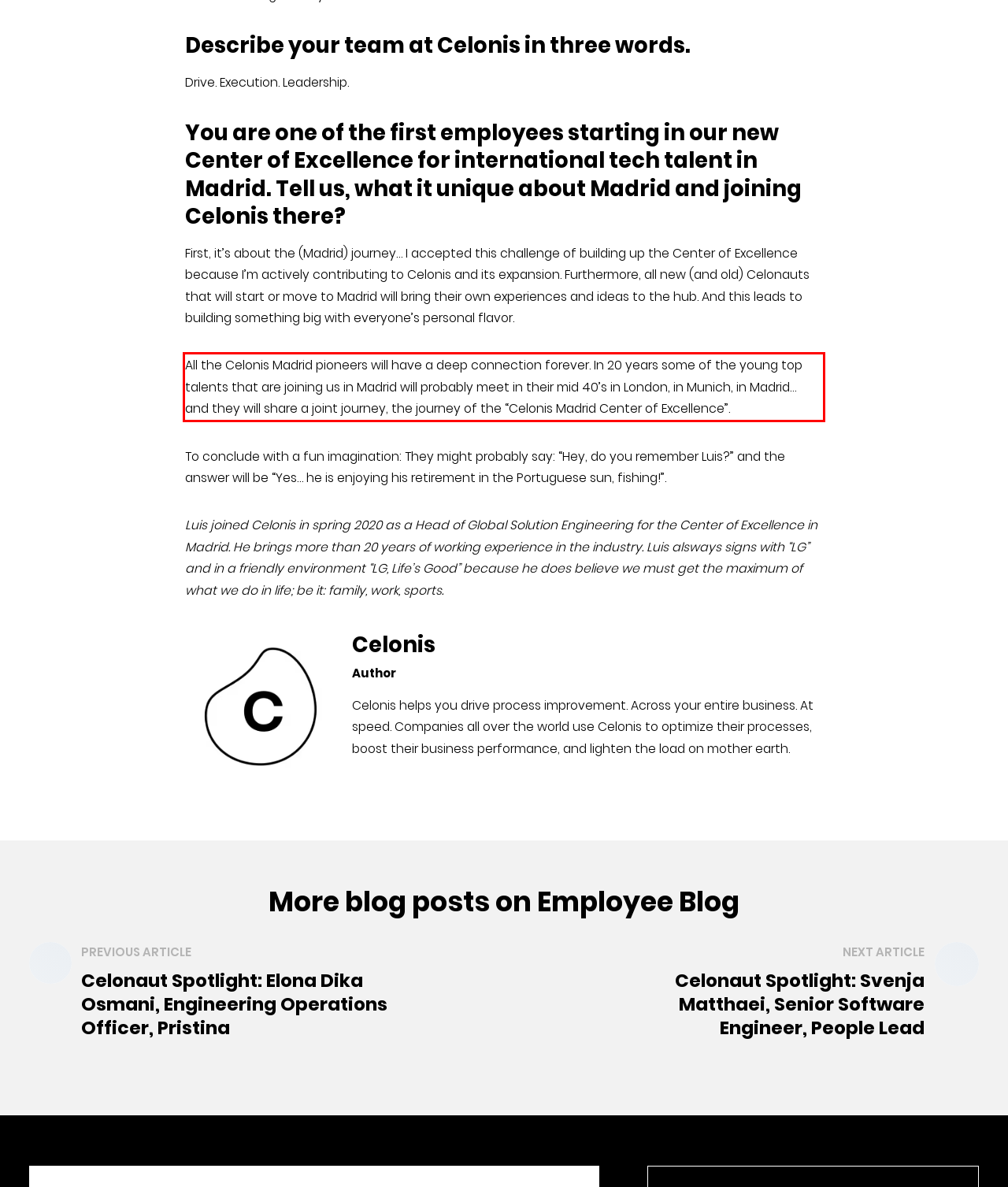With the given screenshot of a webpage, locate the red rectangle bounding box and extract the text content using OCR.

All the Celonis Madrid pioneers will have a deep connection forever. In 20 years some of the young top talents that are joining us in Madrid will probably meet in their mid 40’s in London, in Munich, in Madrid… and they will share a joint journey, the journey of the “Celonis Madrid Center of Excellence”.